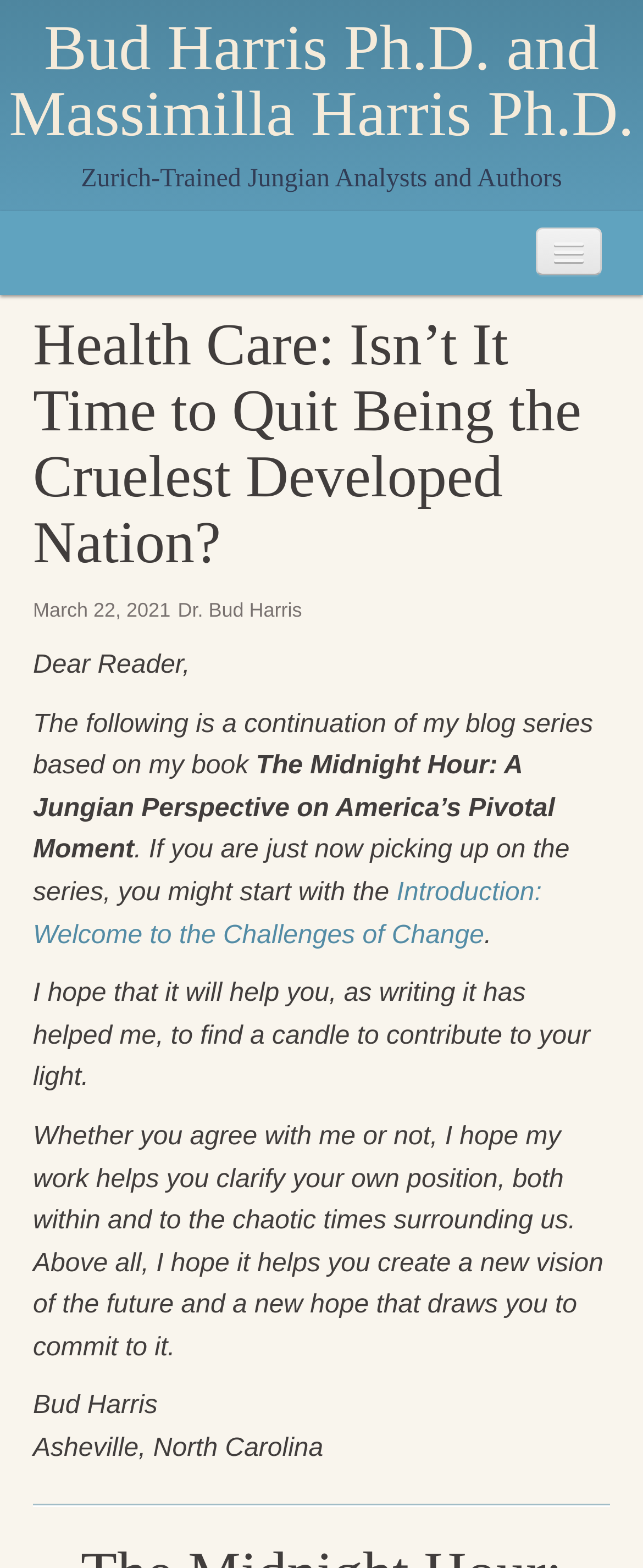Please locate the bounding box coordinates of the element that should be clicked to achieve the given instruction: "Learn more about Jungian Analysis".

[0.09, 0.303, 0.91, 0.343]